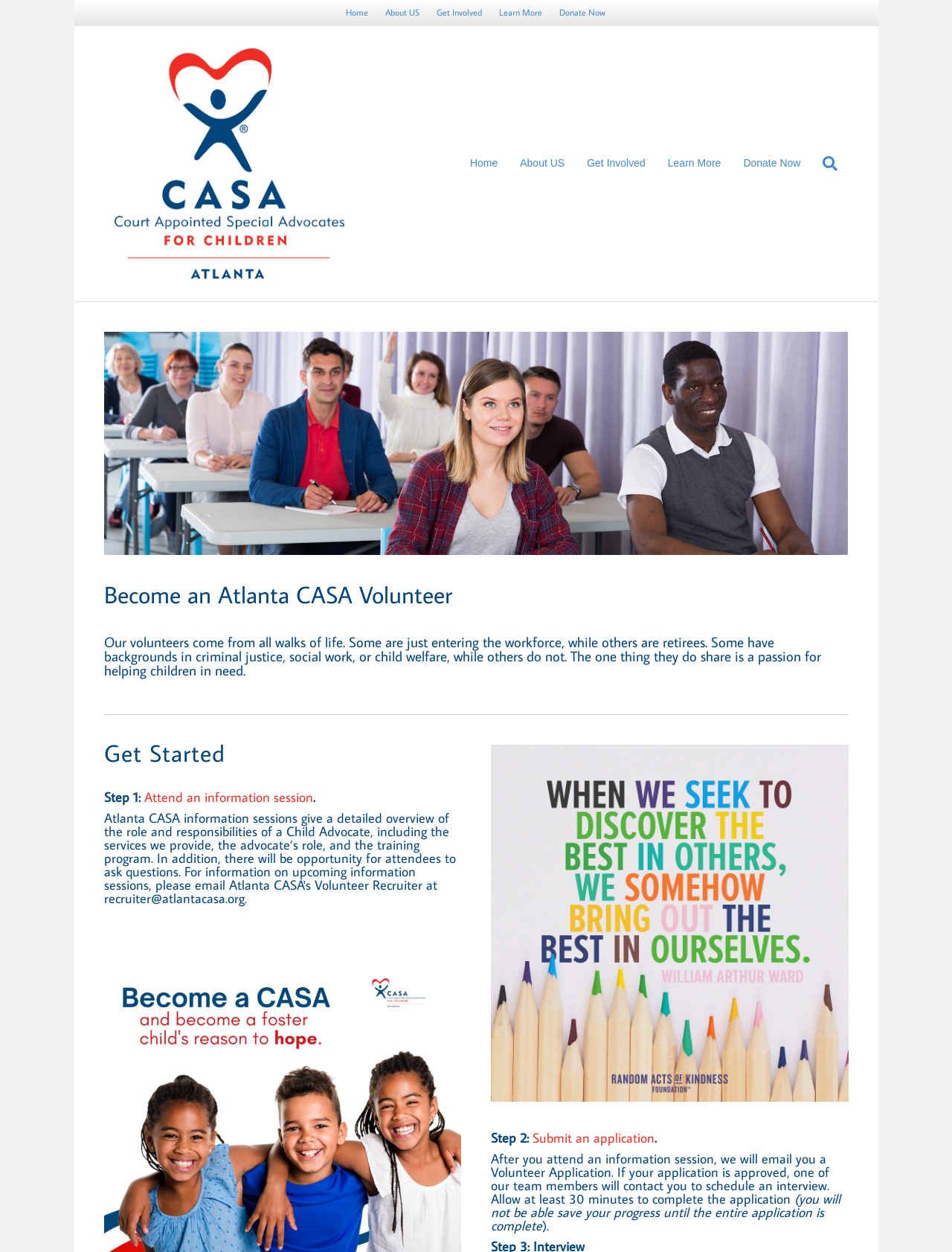What is the name of the organization?
Based on the image, answer the question in a detailed manner.

The name of the organization can be found in the top-left corner of the webpage, where the logo is located. The image has a description 'Atlanta CASA', and there is also a link with the same text.